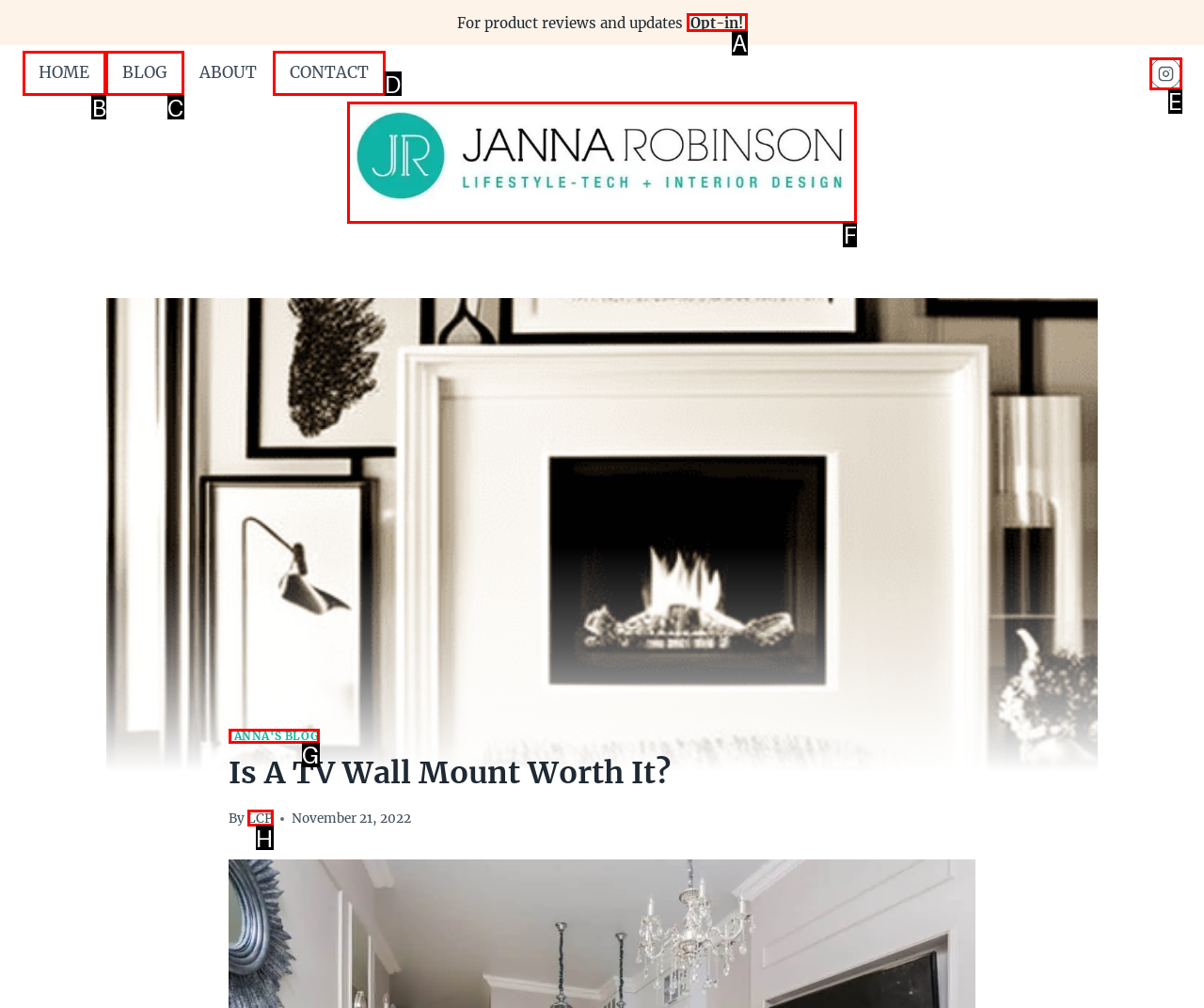Select the option that fits this description: BLOG
Answer with the corresponding letter directly.

C